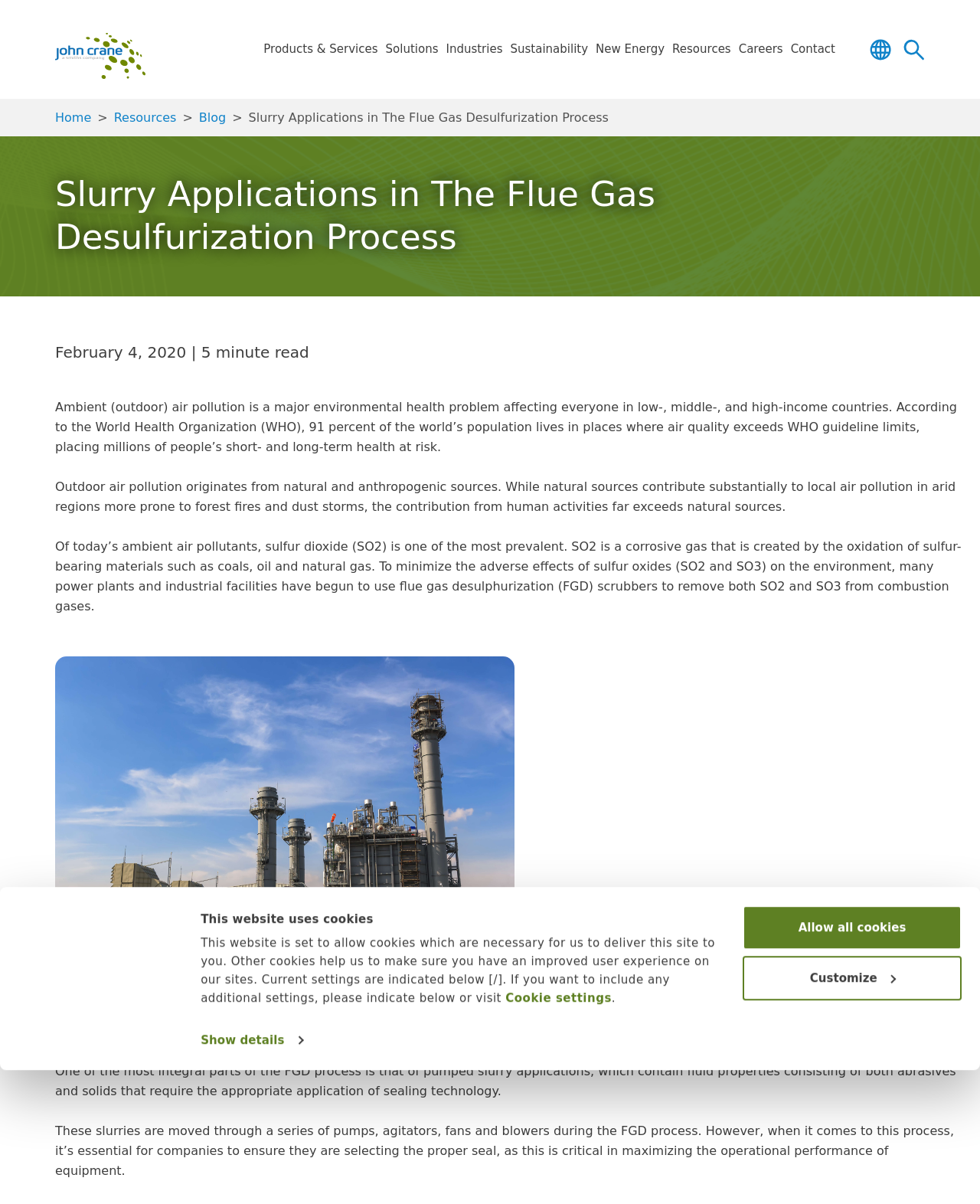Indicate the bounding box coordinates of the element that must be clicked to execute the instruction: "Toggle the menu". The coordinates should be given as four float numbers between 0 and 1, i.e., [left, top, right, bottom].

[0.253, 0.0, 0.869, 0.082]